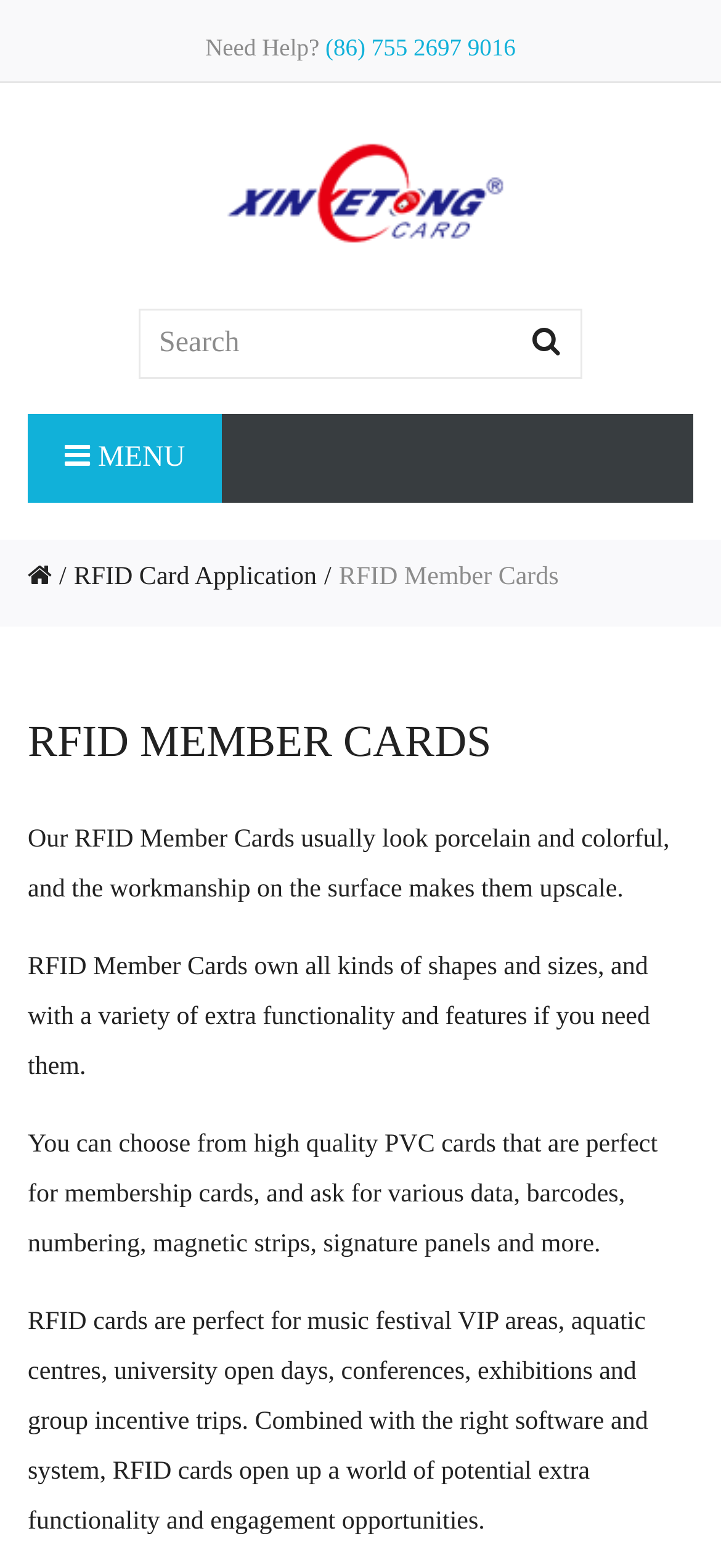Construct a thorough caption encompassing all aspects of the webpage.

The webpage is about RFID Member Cards, highlighting their benefits and features. At the top, there is a contact section with a "Need Help?" text and a phone number "(86) 755 2697 9016" next to it. Below this section, there is a logo of "Tunion INC" on the left side. On the right side, there is a search box labeled "Search".

The main content of the webpage is divided into sections. The first section has a heading "RFID MEMBER CARDS" and consists of four paragraphs of text. The first paragraph describes the appearance of RFID Member Cards, stating that they usually look porcelain and colorful. The second paragraph mentions that the cards come in various shapes and sizes with extra functionality and features. The third paragraph explains that high-quality PVC cards can be chosen for membership cards with additional features such as data, barcodes, numbering, magnetic strips, and signature panels. The fourth paragraph highlights the uses of RFID cards in various events, such as music festivals, conferences, and exhibitions.

Above the main content, there is a menu section with three links: "\uf015 /", "RFID Card Application/", and "RFID Member Cards". The menu is preceded by a "\uf0c9 MENU" icon.